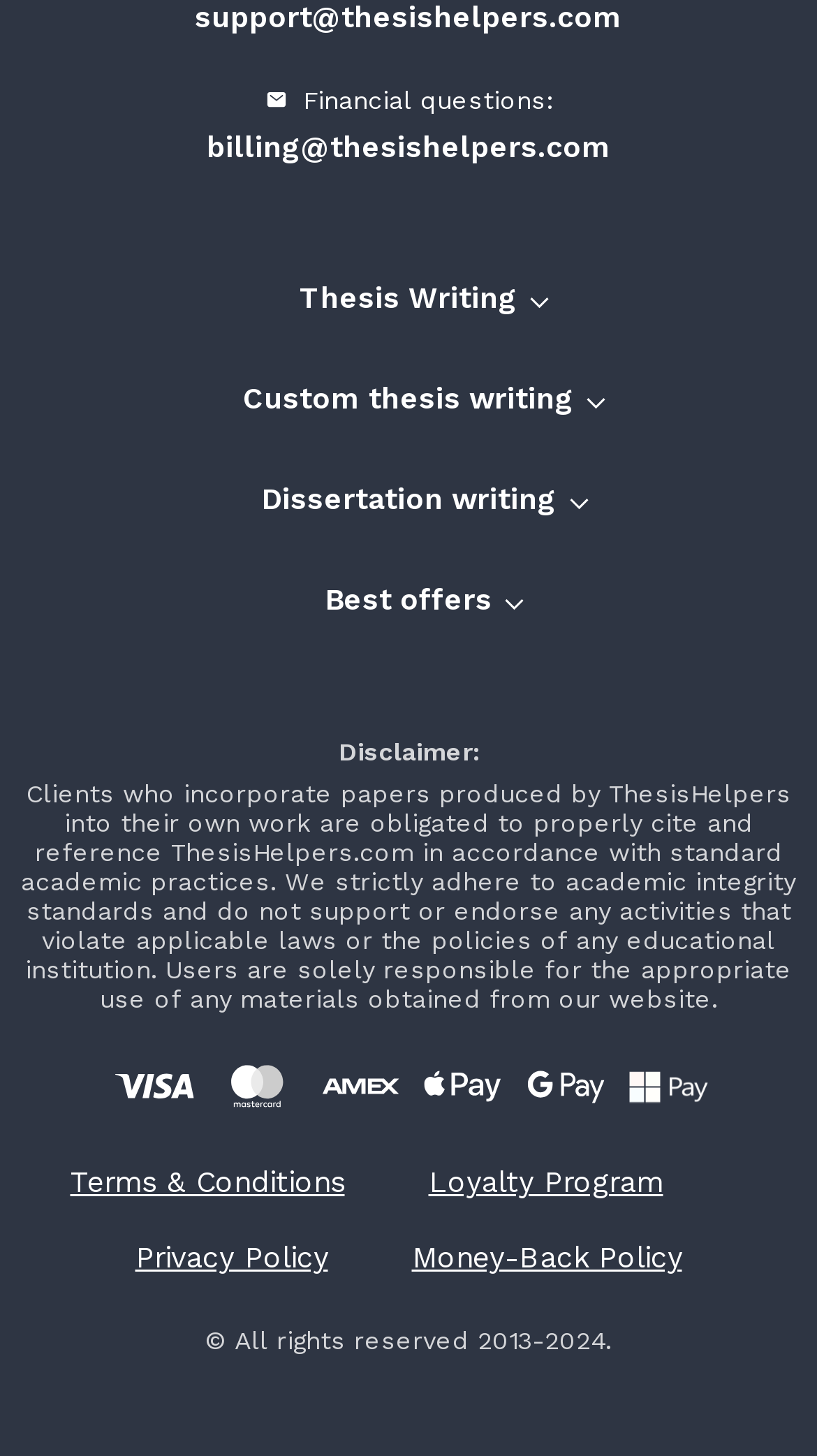Please provide a comprehensive response to the question below by analyzing the image: 
How many types of dissertation help are listed?

I counted multiple links related to dissertation help, such as 'Data analysis dissertation help', 'Computer science', 'English dissertation', and many more. This indicates that the webpage lists multiple types of dissertation help.